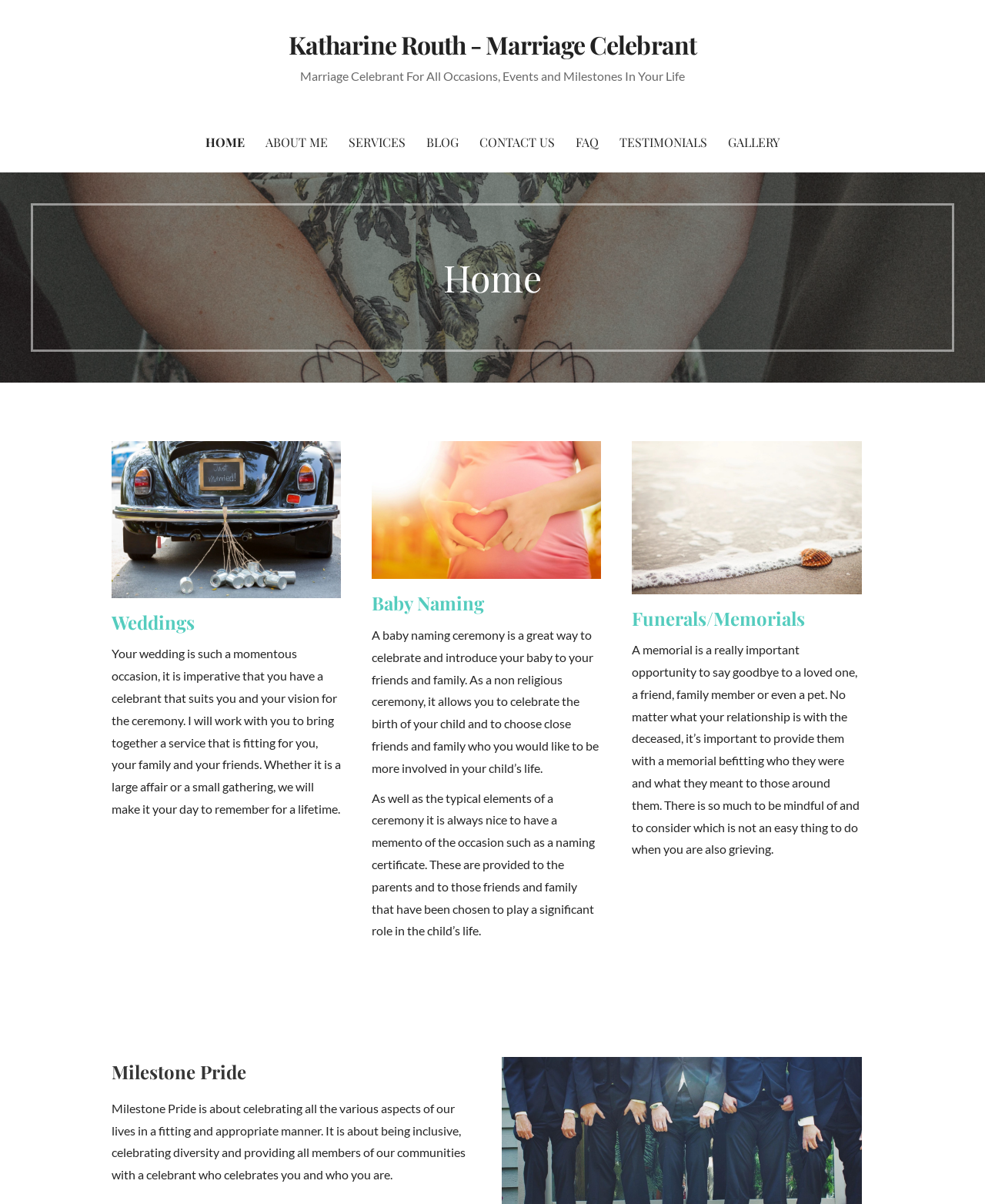Based on the visual content of the image, answer the question thoroughly: How many types of services are listed on the homepage?

The types of services listed on the homepage can be found in the heading elements under the 'Home' section. There are five types of services listed: Weddings, Baby Naming, Funerals/Memorials, and Milestone Pride.